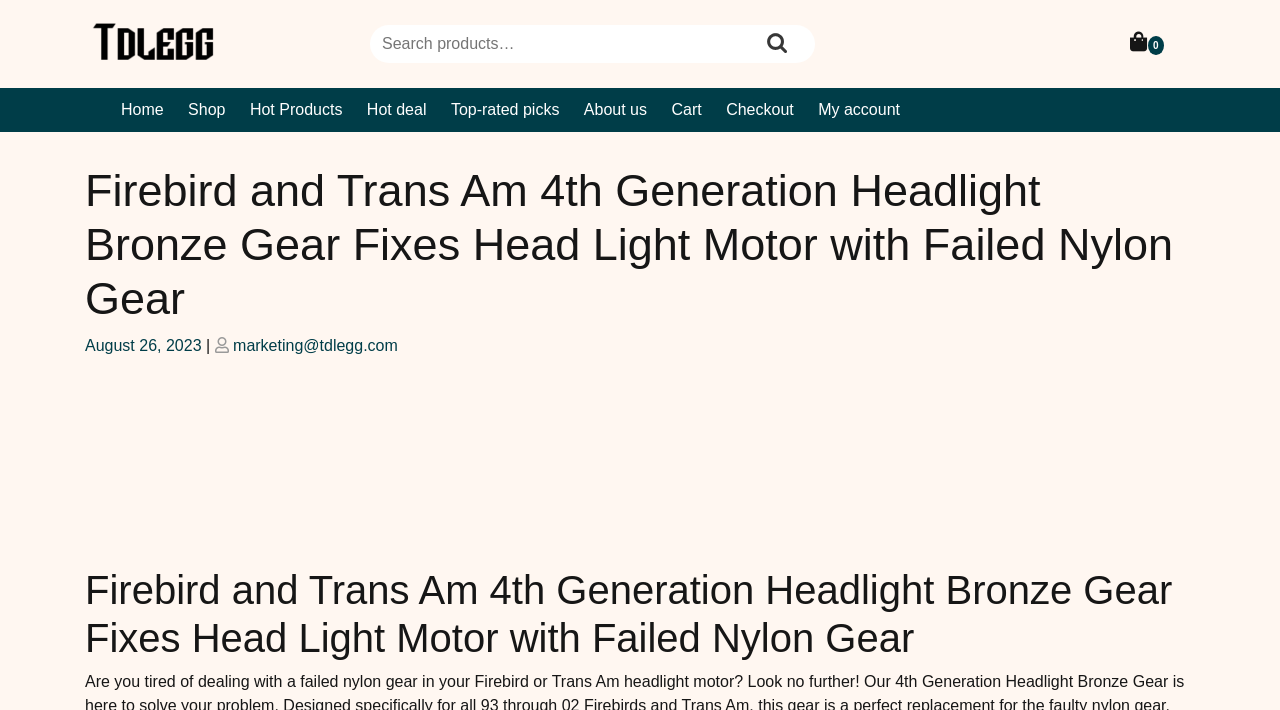Predict the bounding box coordinates of the area that should be clicked to accomplish the following instruction: "View cart". The bounding box coordinates should consist of four float numbers between 0 and 1, i.e., [left, top, right, bottom].

[0.517, 0.124, 0.556, 0.186]